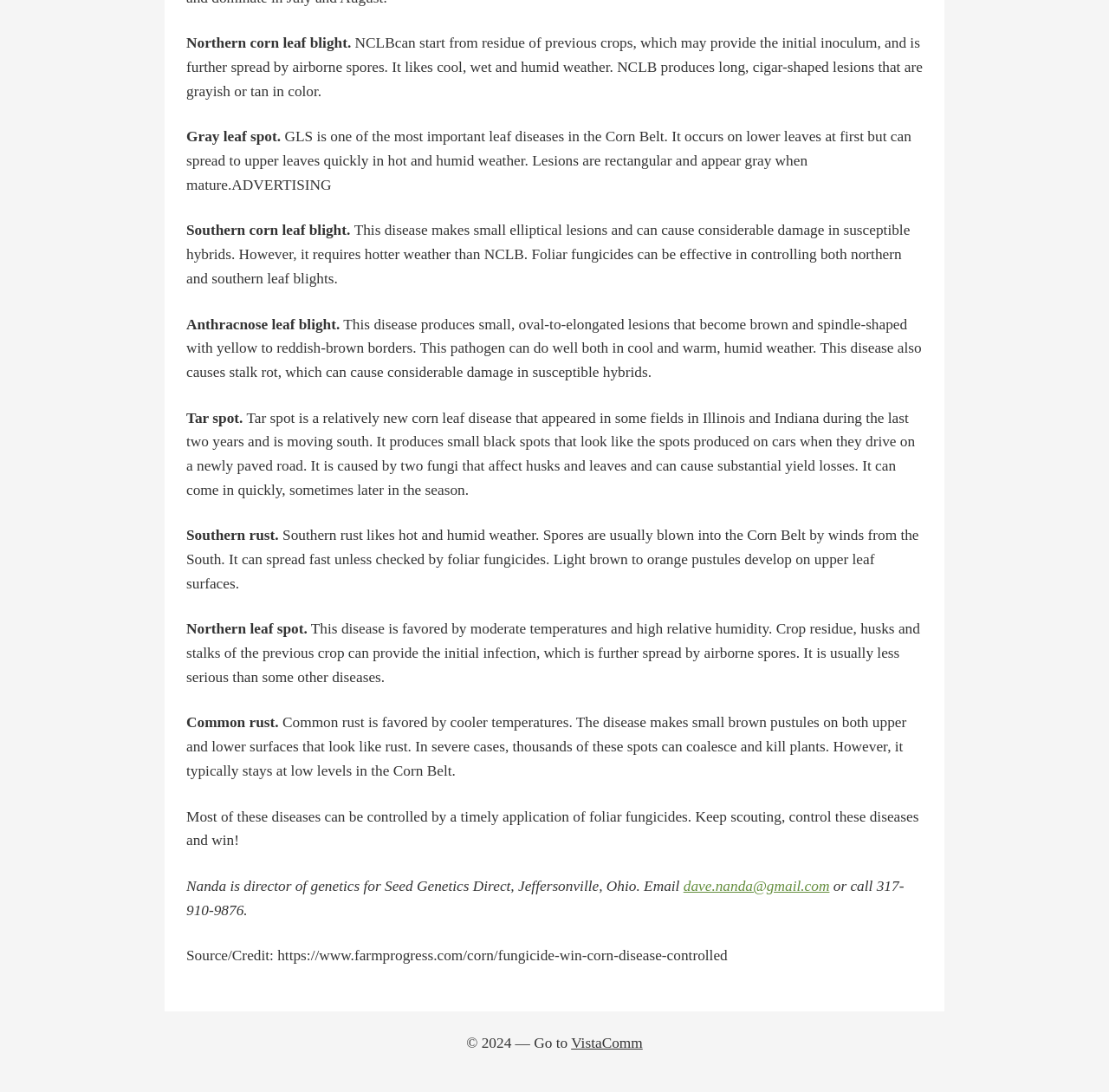Determine the bounding box for the UI element described here: "dave.nanda@gmail.com".

[0.616, 0.804, 0.748, 0.819]